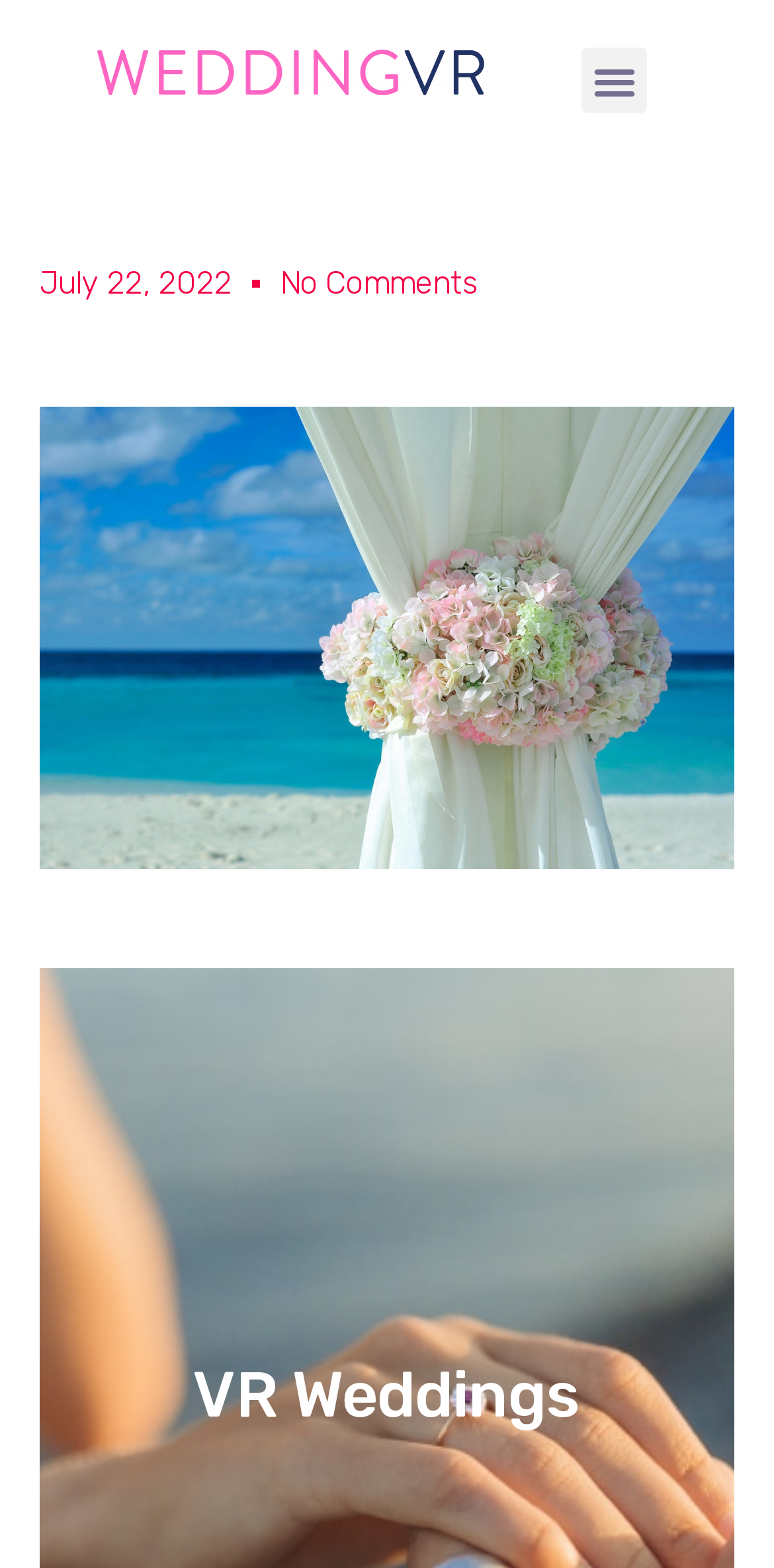Produce an extensive caption that describes everything on the webpage.

The webpage is about Virtual Reality Weddings, with the title "Virtual Reality Weddings - The WeddingVR" at the top. Below the title, there is a logo image of "The WeddingVR" on the left, accompanied by a text link with the same name. 

On the top-right section, there are two links, one indicating the date "July 22, 2022" and another stating "No Comments". 

A large image occupies most of the middle section, depicting a beach wedding setup with curtains. 

At the bottom, there is a prominent heading that reads "VR Weddings", which seems to be the main topic of the webpage.